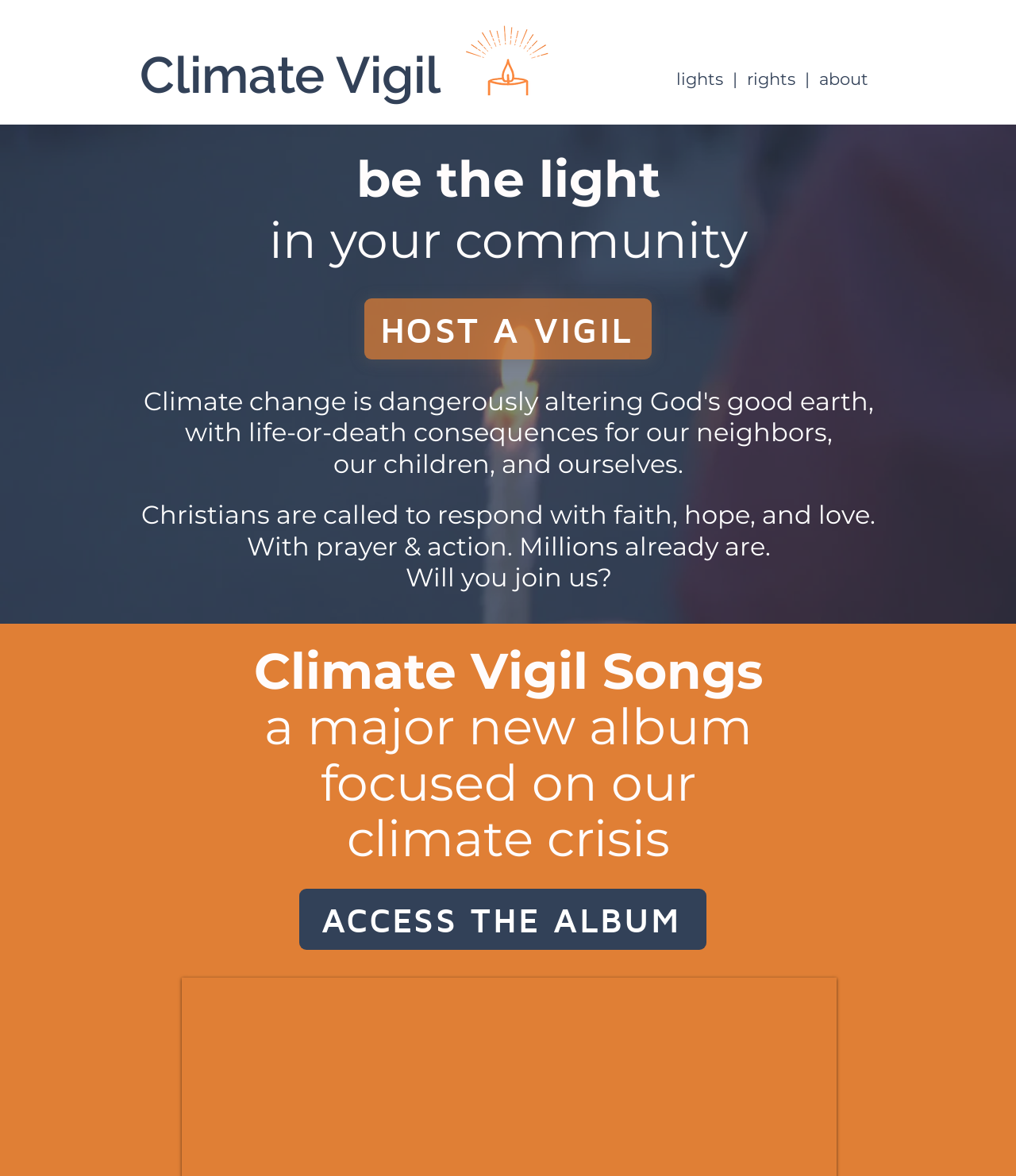Provide the bounding box coordinates of the HTML element described as: "HOST A VIGIL". The bounding box coordinates should be four float numbers between 0 and 1, i.e., [left, top, right, bottom].

[0.359, 0.254, 0.641, 0.306]